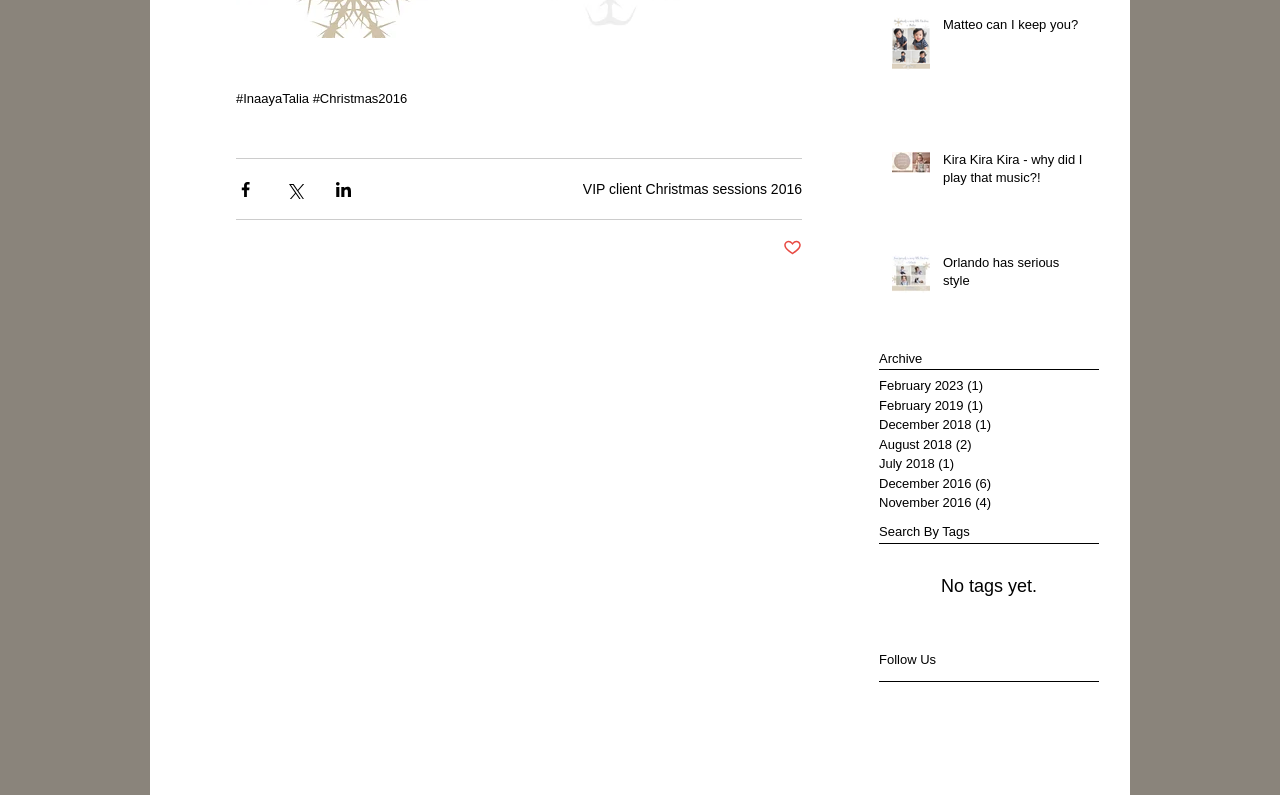How many social media platforms are listed under 'Follow Us'?
Based on the screenshot, respond with a single word or phrase.

3